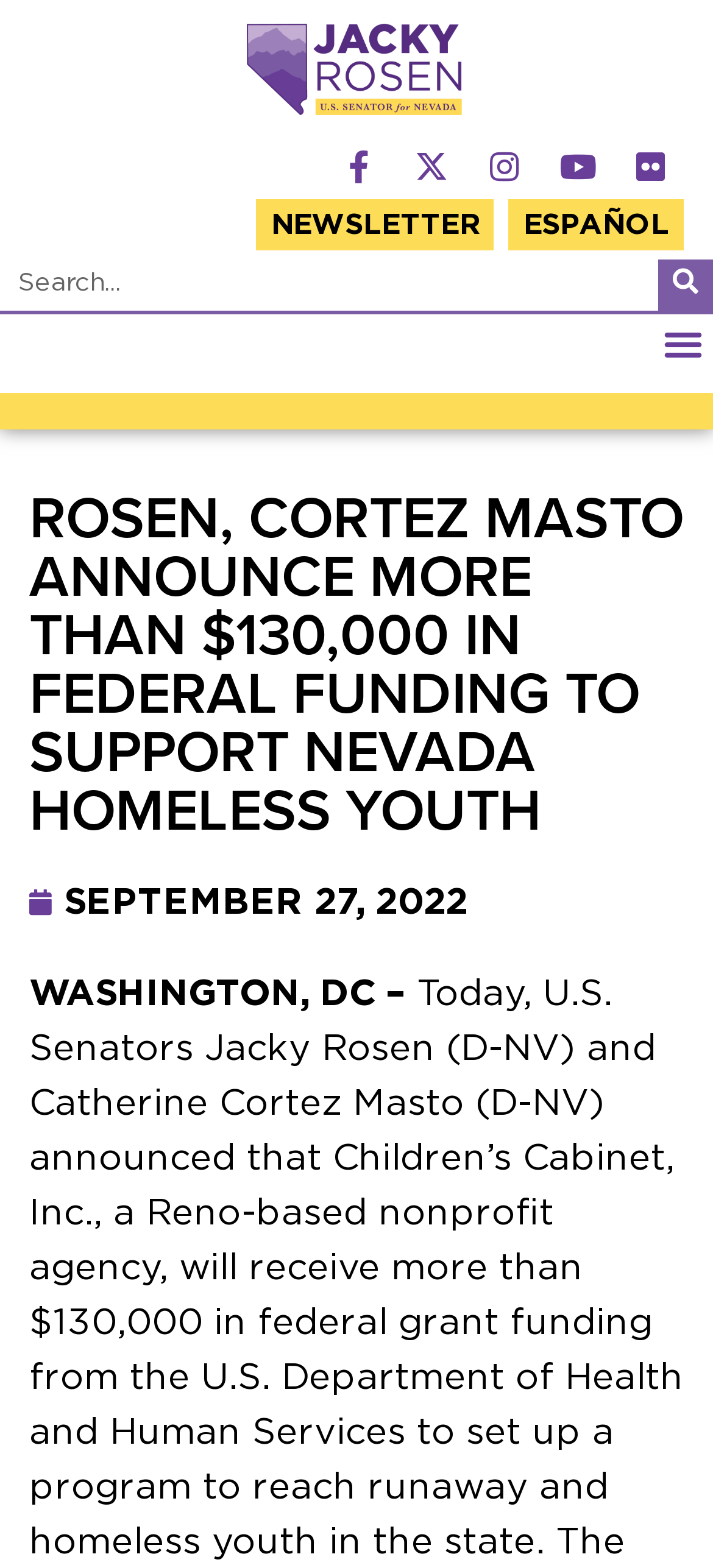Can you find and provide the title of the webpage?

ROSEN, CORTEZ MASTO ANNOUNCE MORE THAN $130,000 IN FEDERAL FUNDING TO SUPPORT NEVADA HOMELESS YOUTH￼